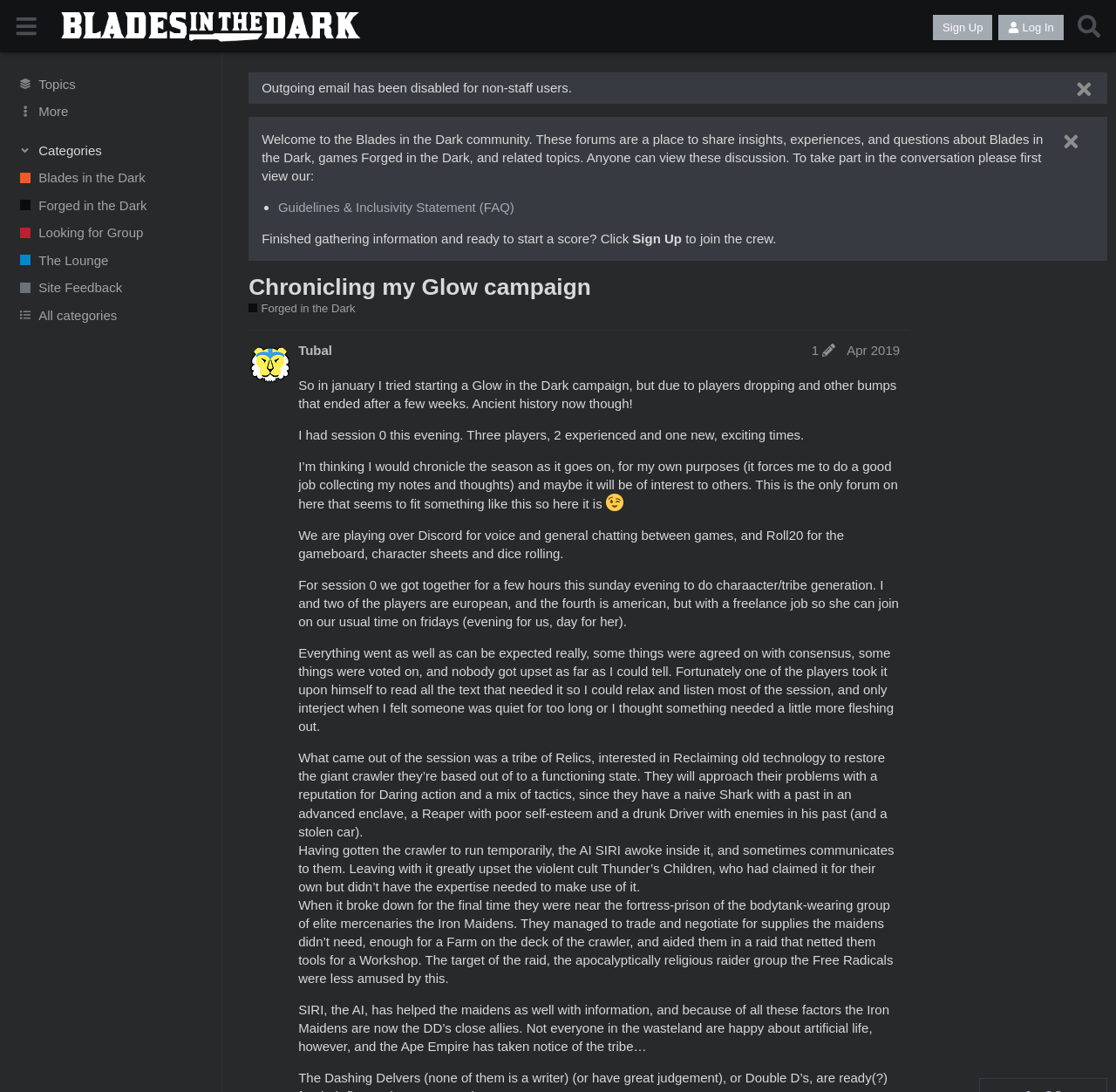Please provide the bounding box coordinates for the UI element as described: "Forged in the Dark". The coordinates must be four floats between 0 and 1, represented as [left, top, right, bottom].

[0.223, 0.276, 0.318, 0.29]